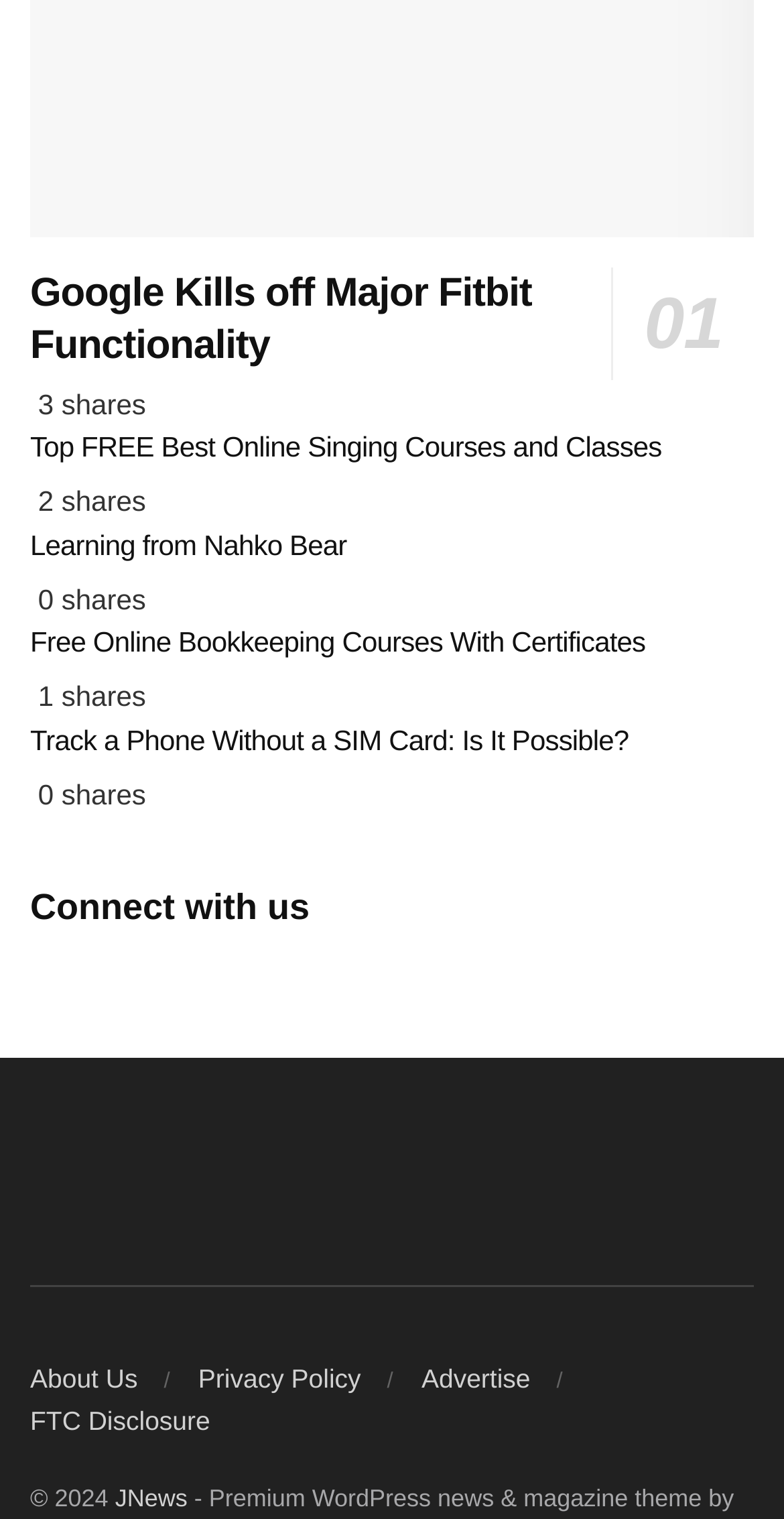Determine the bounding box of the UI component based on this description: "Tweet 0". The bounding box coordinates should be four float values between 0 and 1, i.e., [left, top, right, bottom].

[0.038, 0.542, 0.114, 0.623]